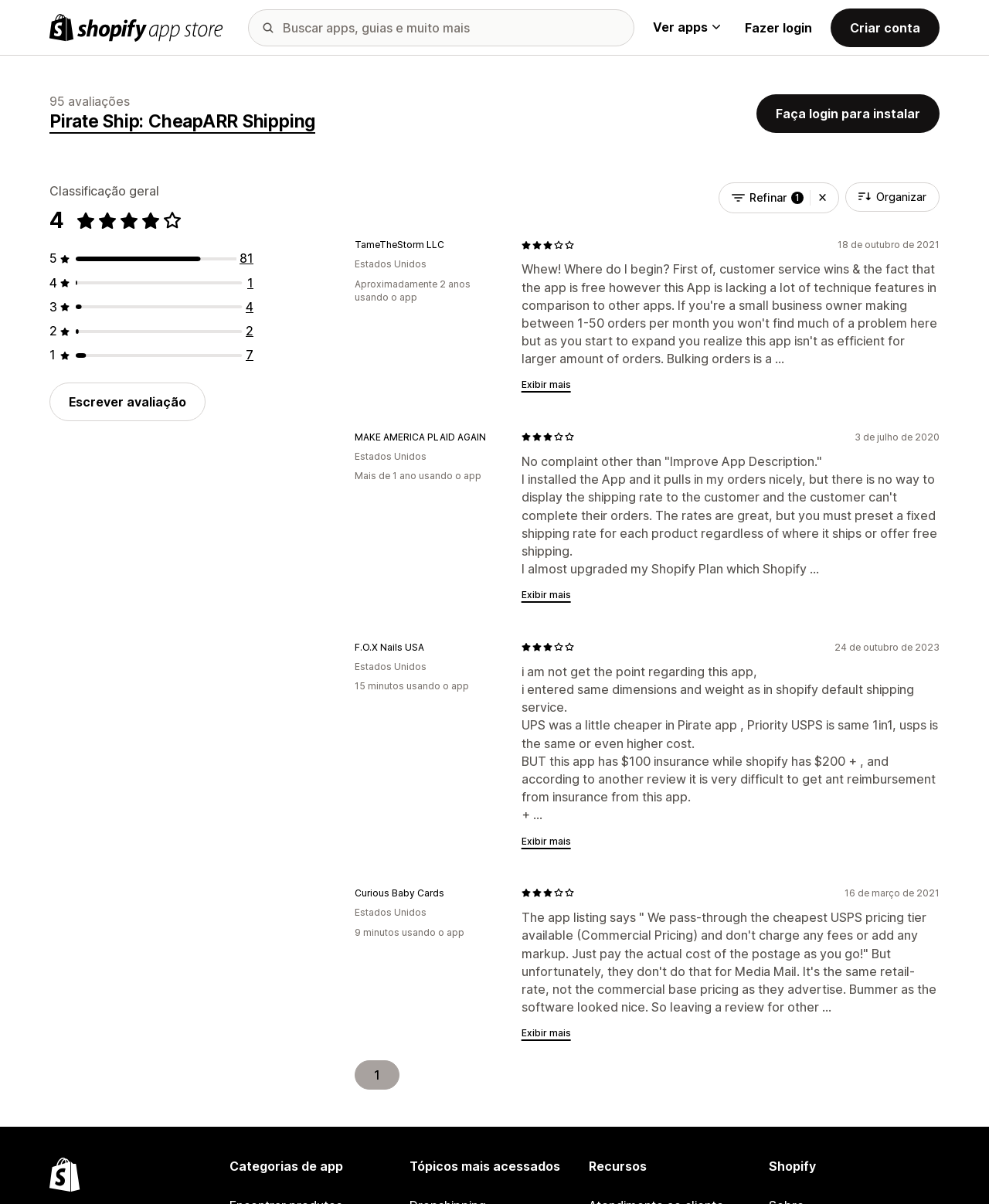What is the name of the developer of Pirate Ship: CheapARR Shipping?
Look at the image and respond with a one-word or short-phrase answer.

TameTheStorm LLC